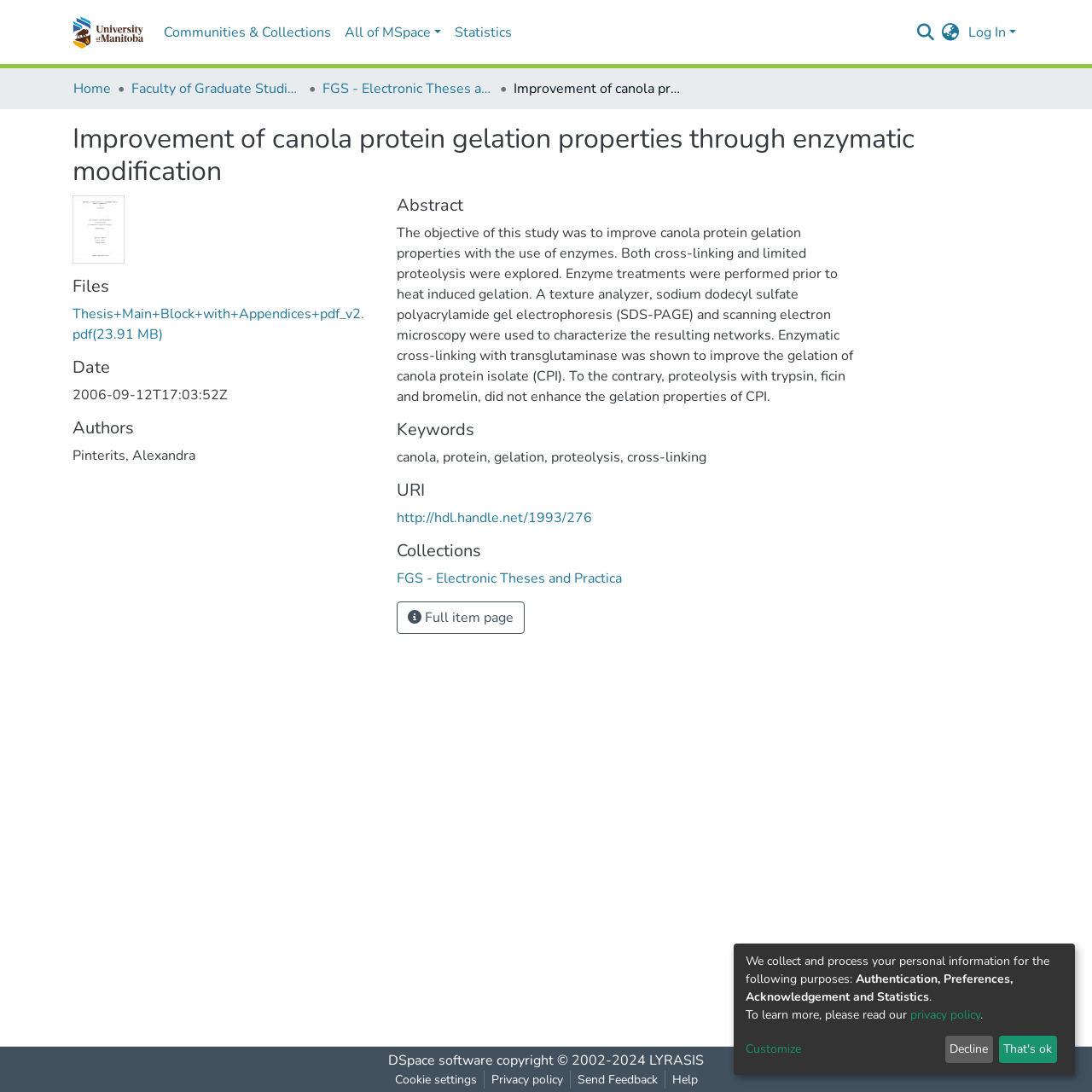Locate the bounding box coordinates of the element you need to click to accomplish the task described by this instruction: "View the full item page".

[0.363, 0.551, 0.48, 0.58]